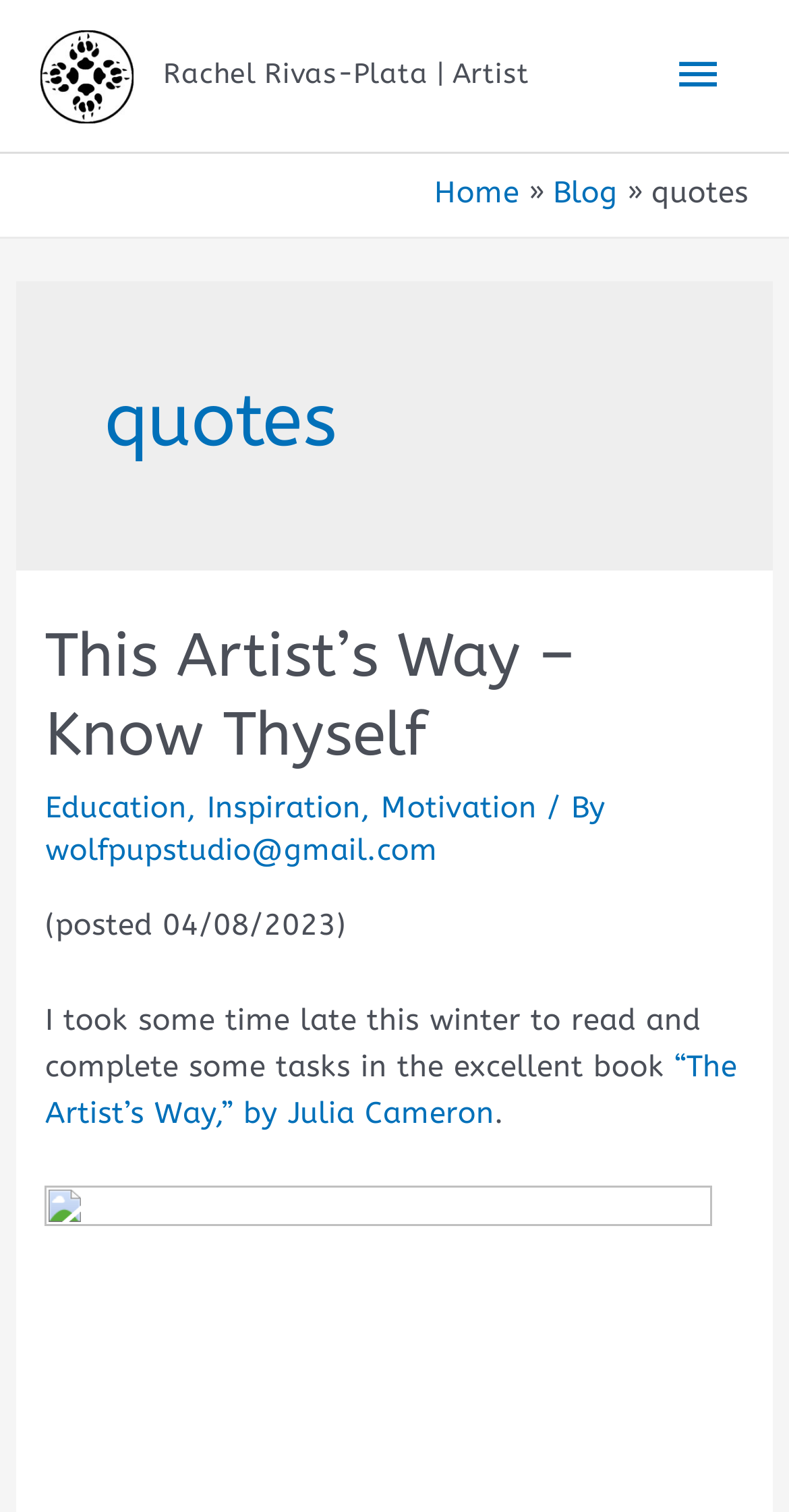Based on the element description, predict the bounding box coordinates (top-left x, top-left y, bottom-right x, bottom-right y) for the UI element in the screenshot: Main Menu

[0.862, 0.015, 0.949, 0.085]